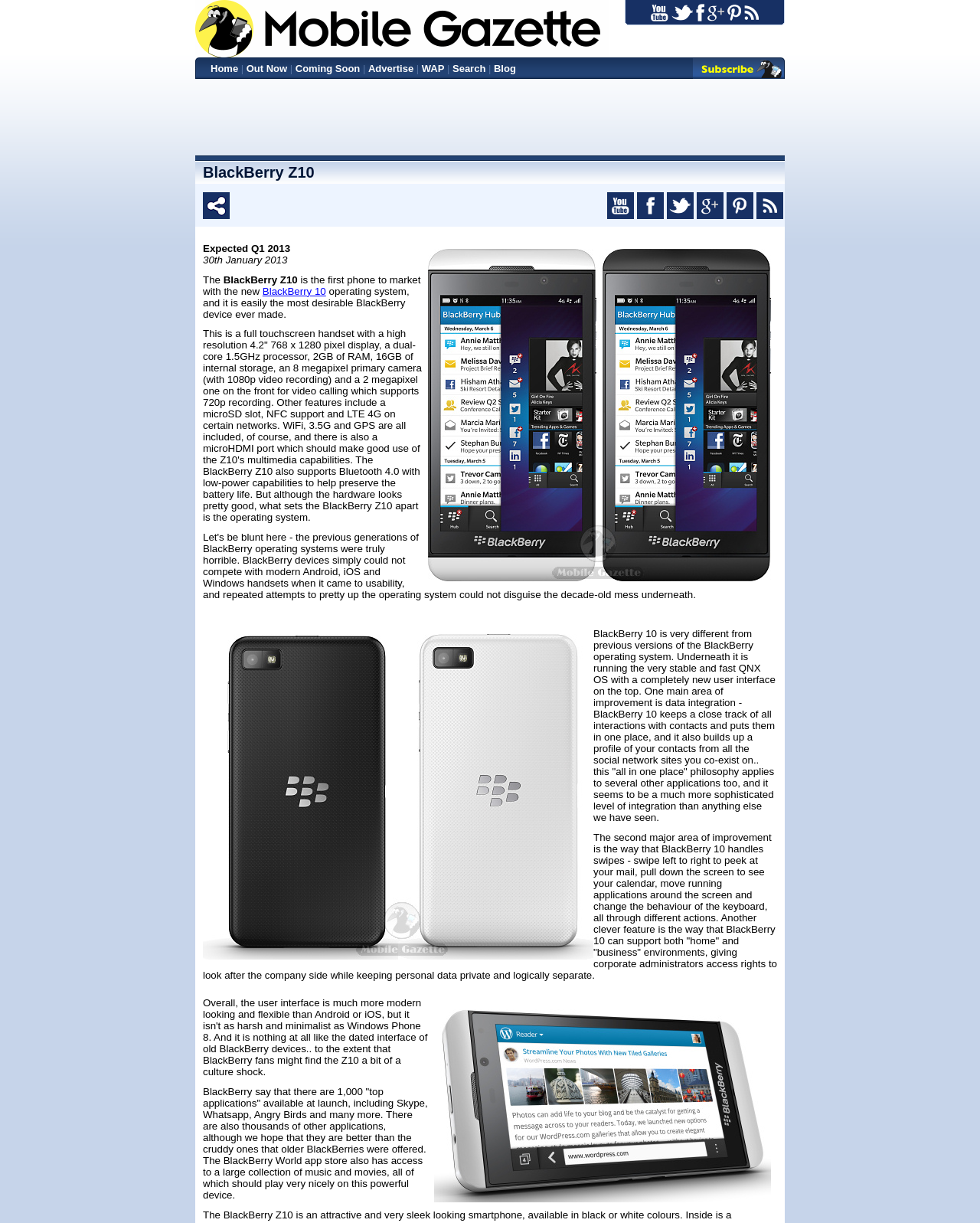Identify and provide the bounding box for the element described by: "alt="Share this"".

[0.207, 0.171, 0.234, 0.181]